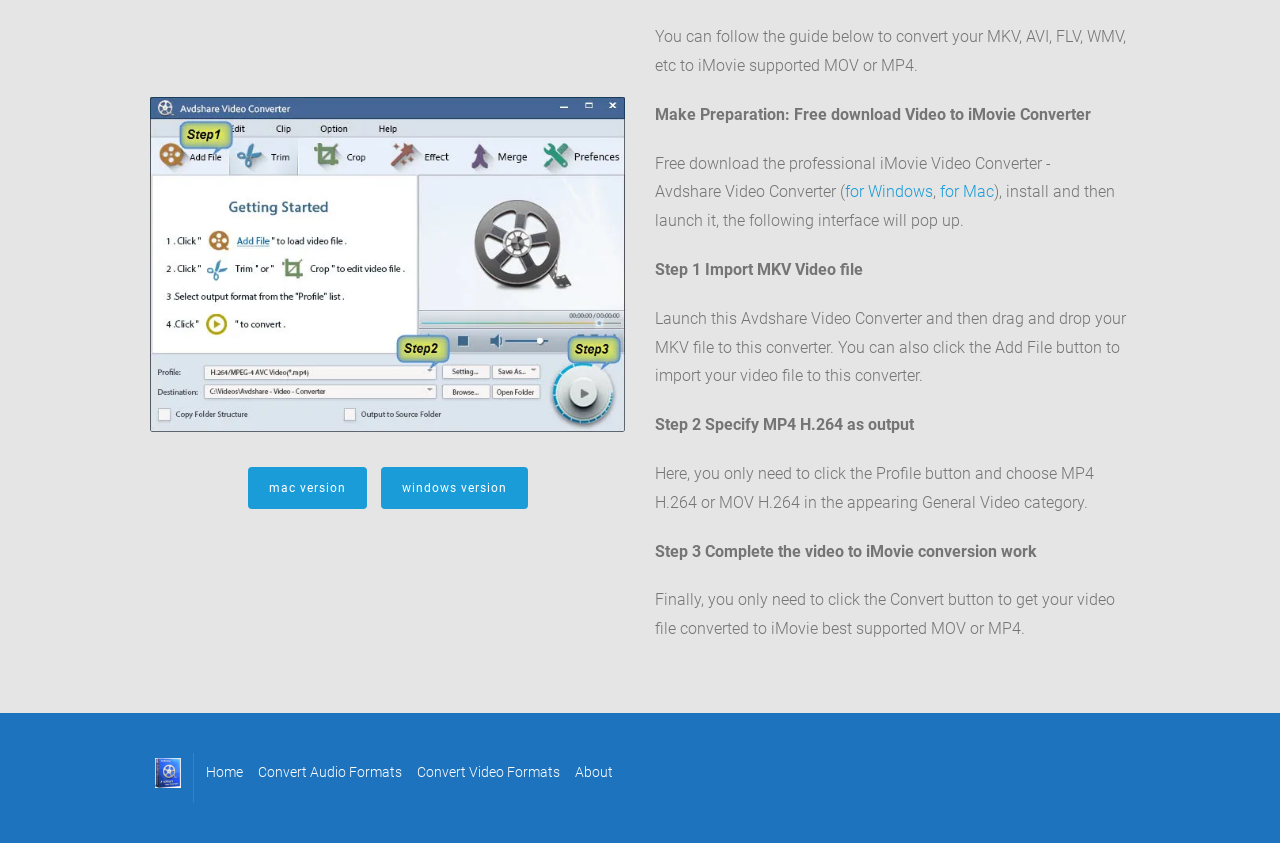What is the first step in converting video to iMovie format?
Refer to the image and provide a one-word or short phrase answer.

Import MKV video file